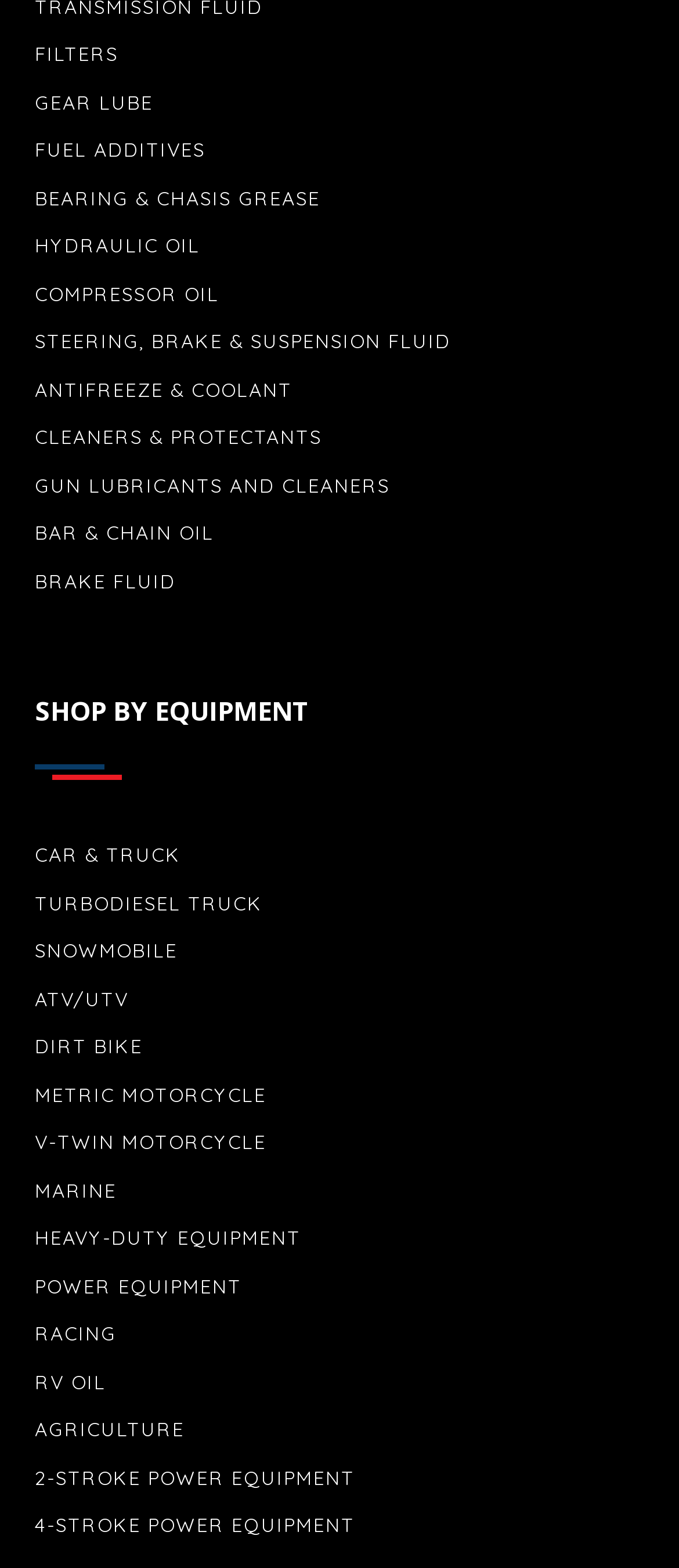Locate the bounding box coordinates of the clickable part needed for the task: "Learn about ANTIFREEZE & COOLANT".

[0.051, 0.24, 0.431, 0.256]